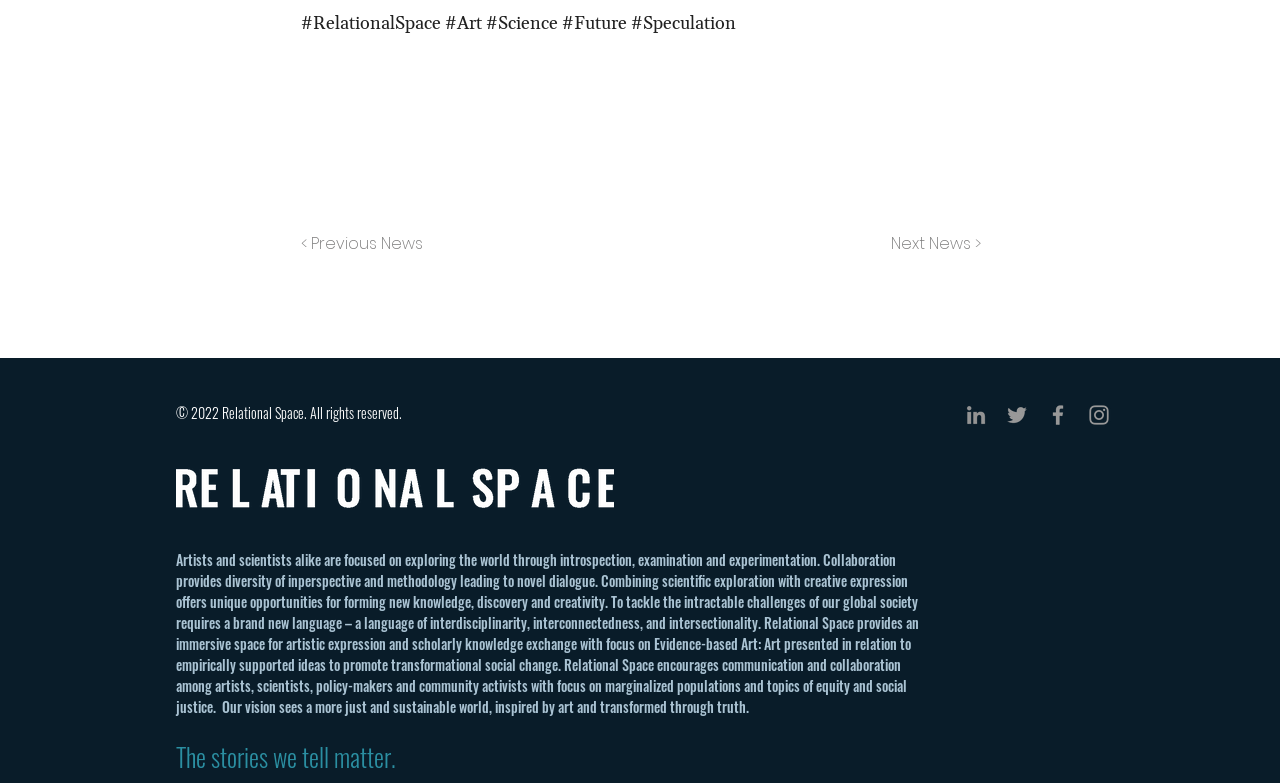What is the main theme of Relational Space?
Use the information from the screenshot to give a comprehensive response to the question.

Based on the webpage content, Relational Space seems to be a platform that combines artistic expression and scientific exploration to promote transformational social change. The text mentions 'Artists and scientists alike' and 'Evidence-based Art', indicating a strong connection between art and science.